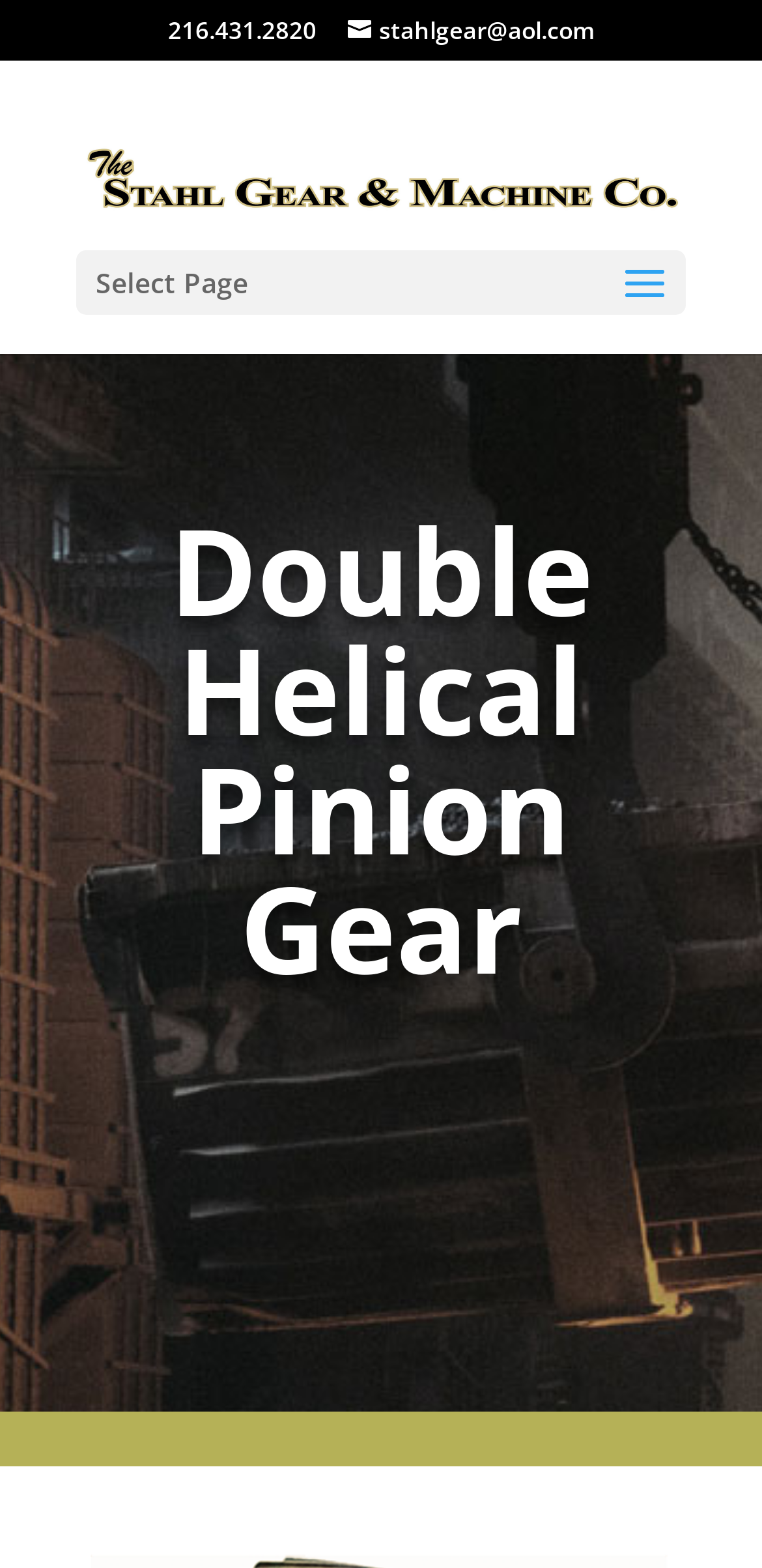What is the company name of the website?
Look at the screenshot and respond with a single word or phrase.

Stahl Gear & Machine Co.